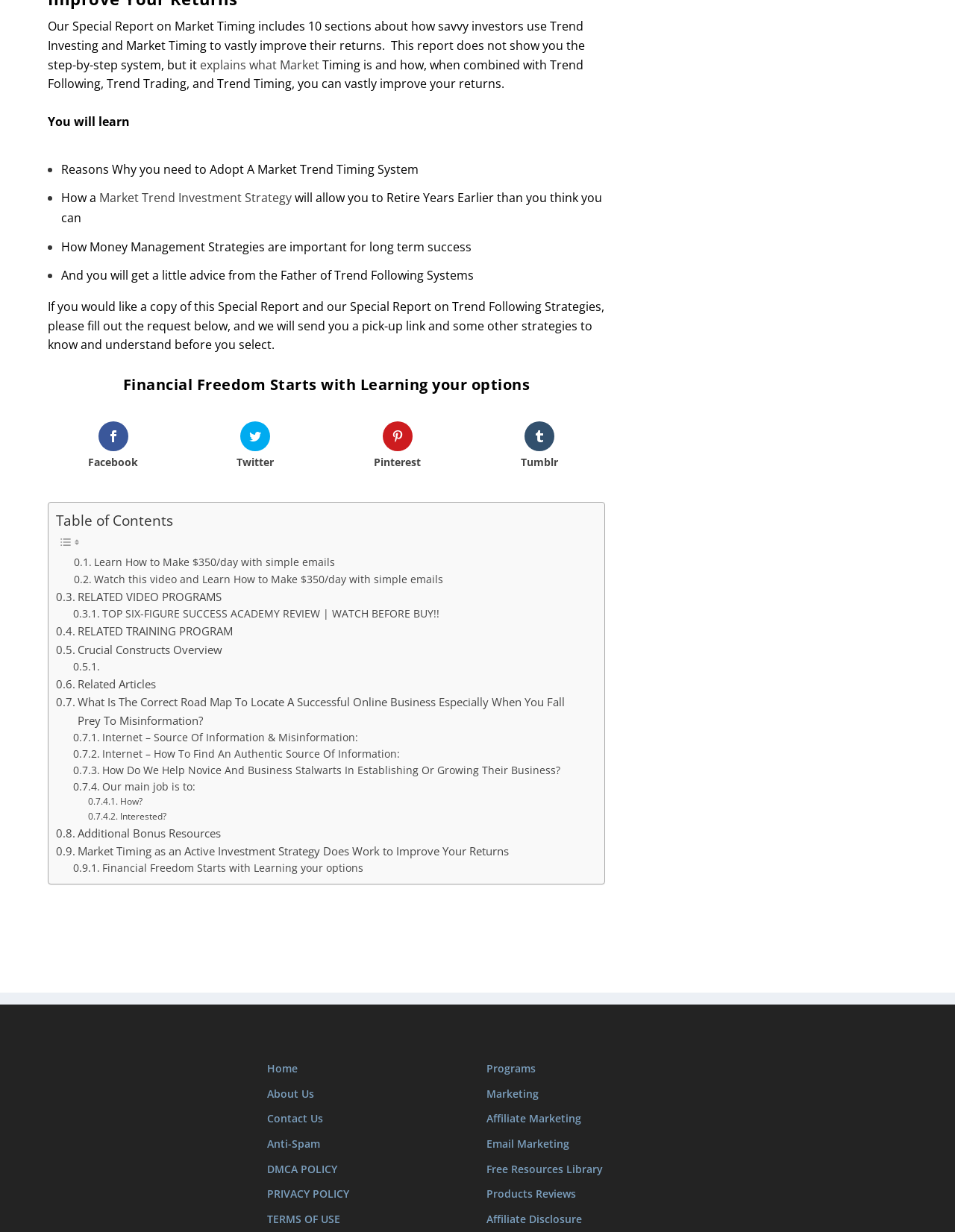Answer the question below in one word or phrase:
What is the topic of the 'Related Articles' section?

Online Business